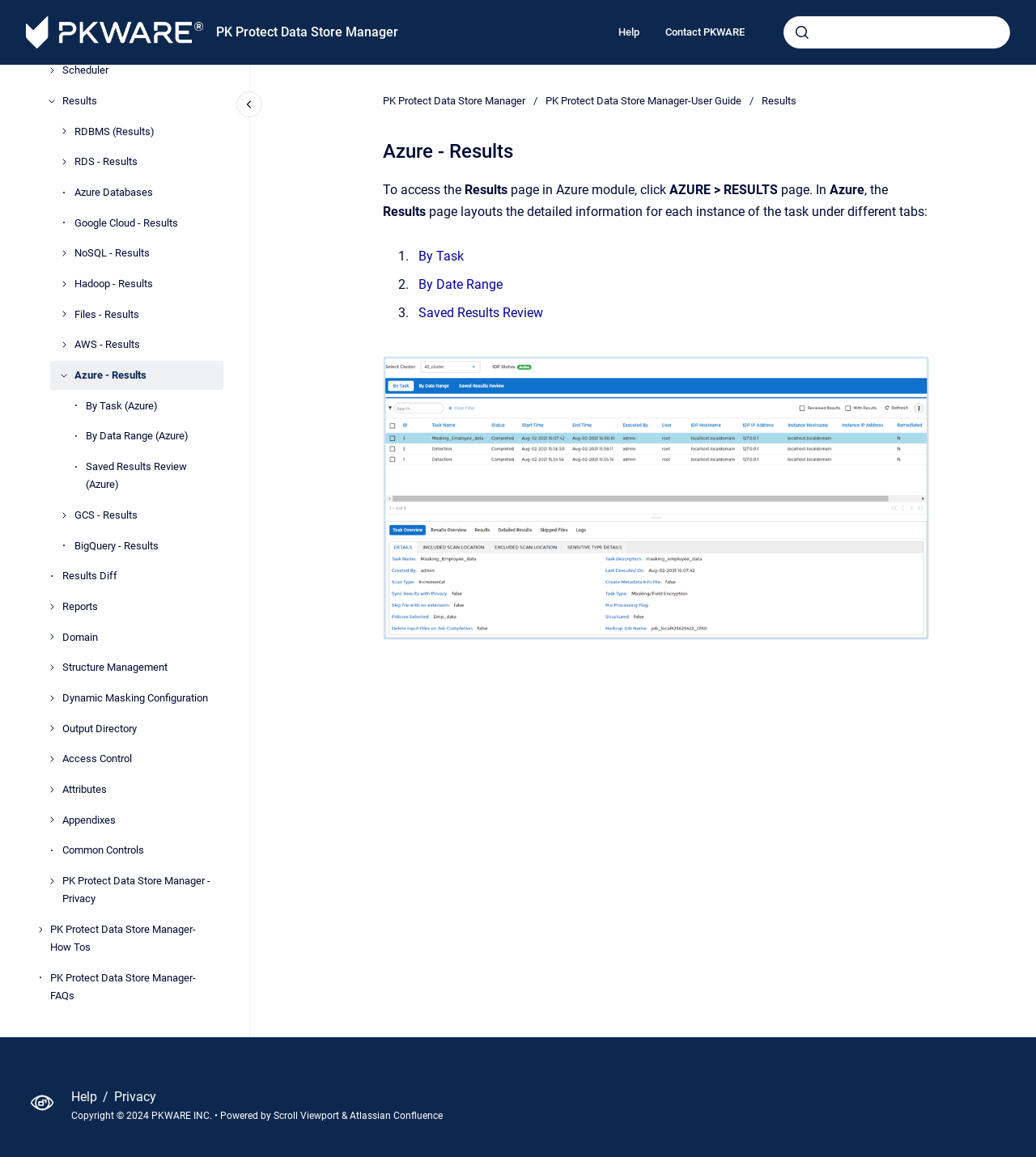Can you determine the bounding box coordinates of the area that needs to be clicked to fulfill the following instruction: "search"?

[0.756, 0.014, 0.975, 0.042]